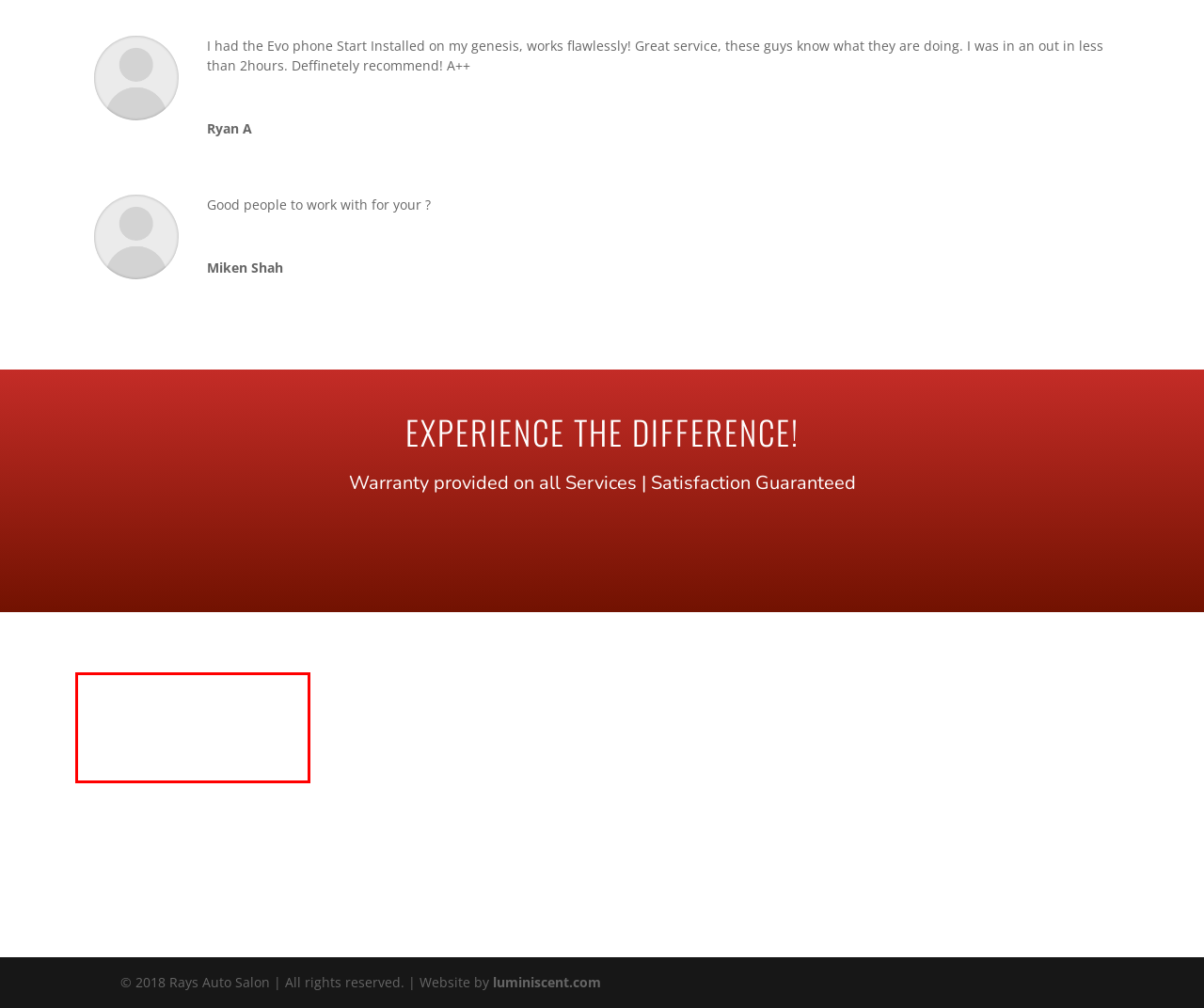Please extract the text content within the red bounding box on the webpage screenshot using OCR.

Ray's Auto Salon is a premium automobile detailing salon specializing in fine auto detailing, ceramic coating and protection for fine and exotic cars.